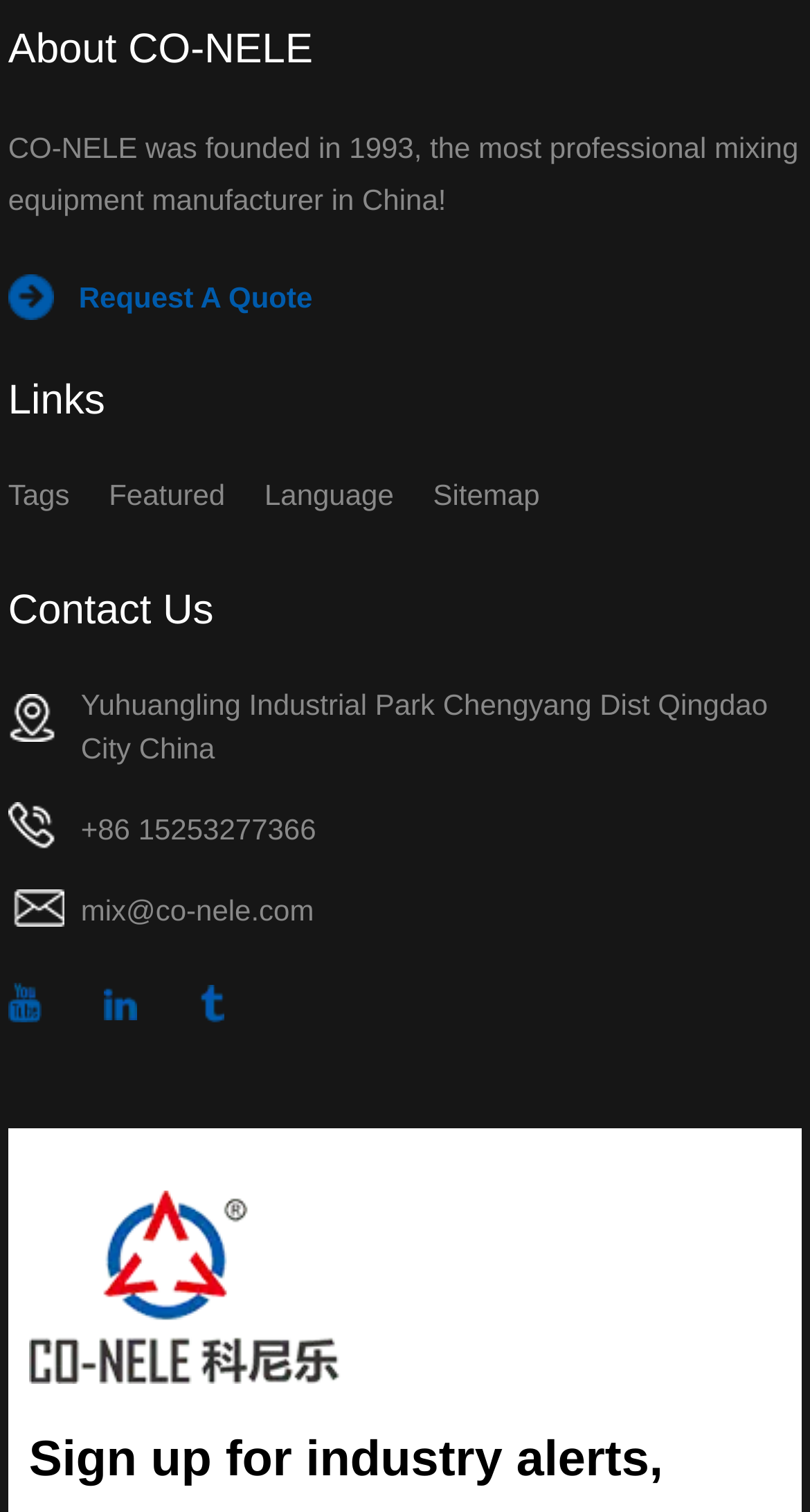What is the phone number of the company?
Based on the image, provide a one-word or brief-phrase response.

+86 15253277366